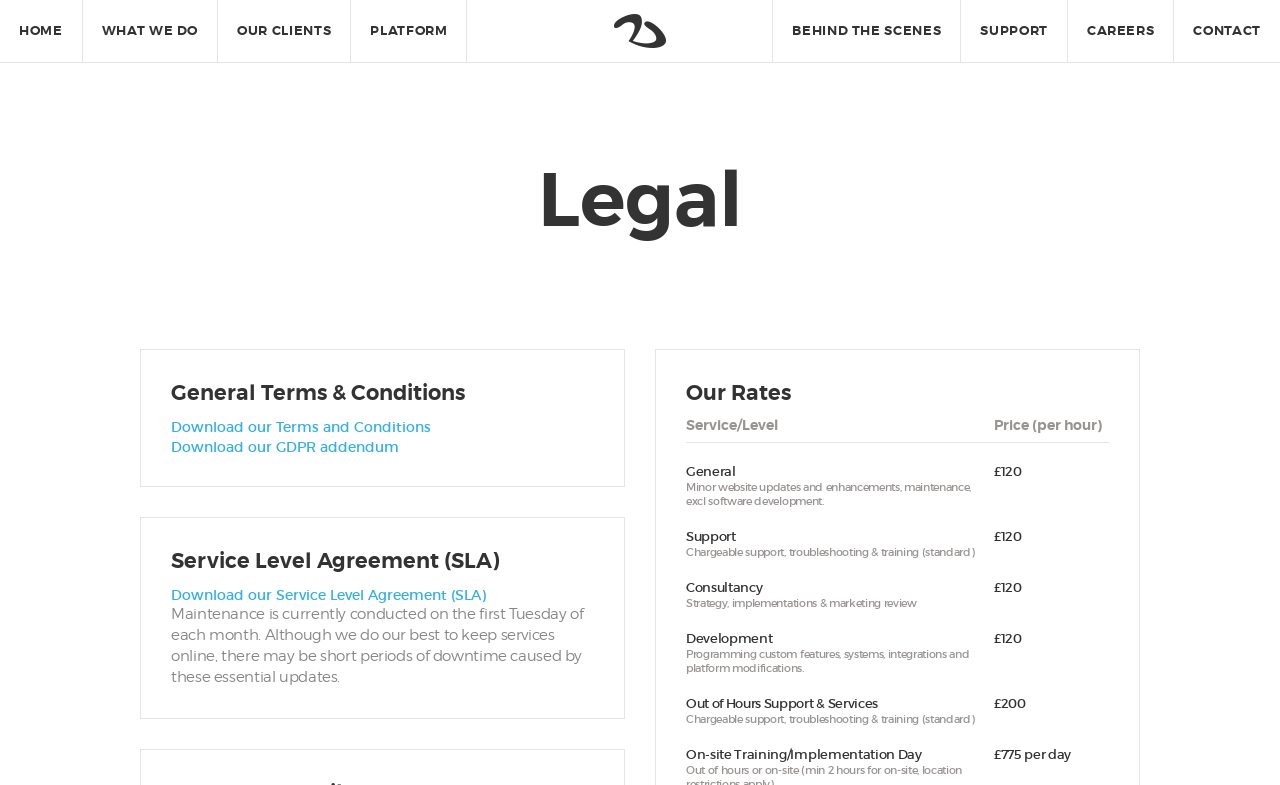Provide a single word or phrase to answer the given question: 
What is the purpose of the first Tuesday of each month?

Maintenance